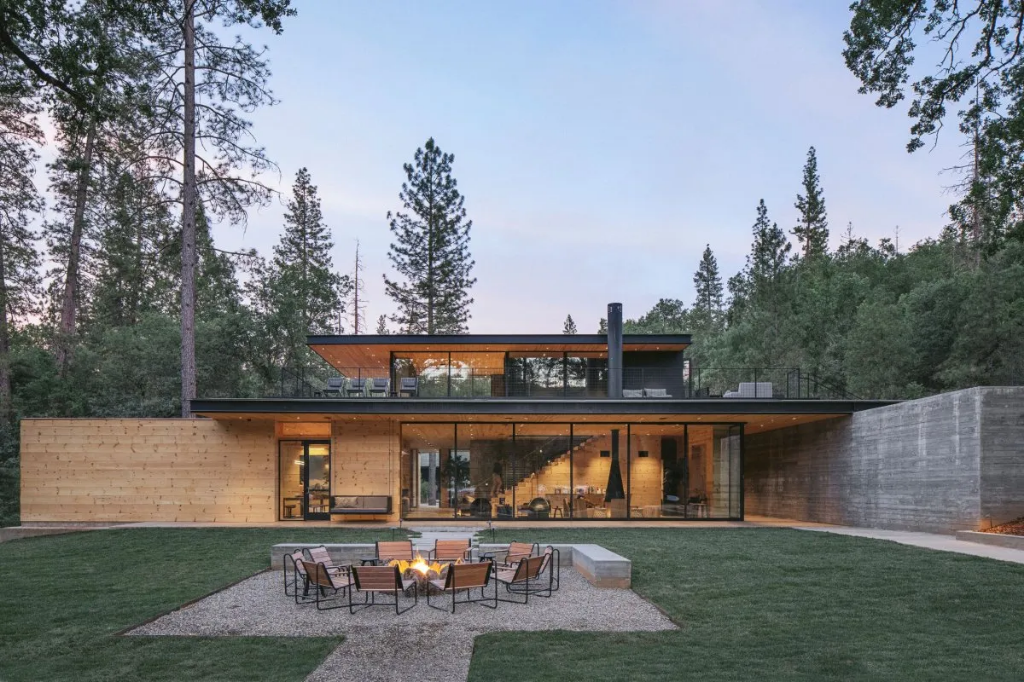Using the information from the screenshot, answer the following question thoroughly:
What type of roof does the clubhouse have?

The caption describes the structure of the clubhouse, mentioning that it boasts a double-cantilevered roof, which offers a seamless blend of indoor and outdoor spaces.